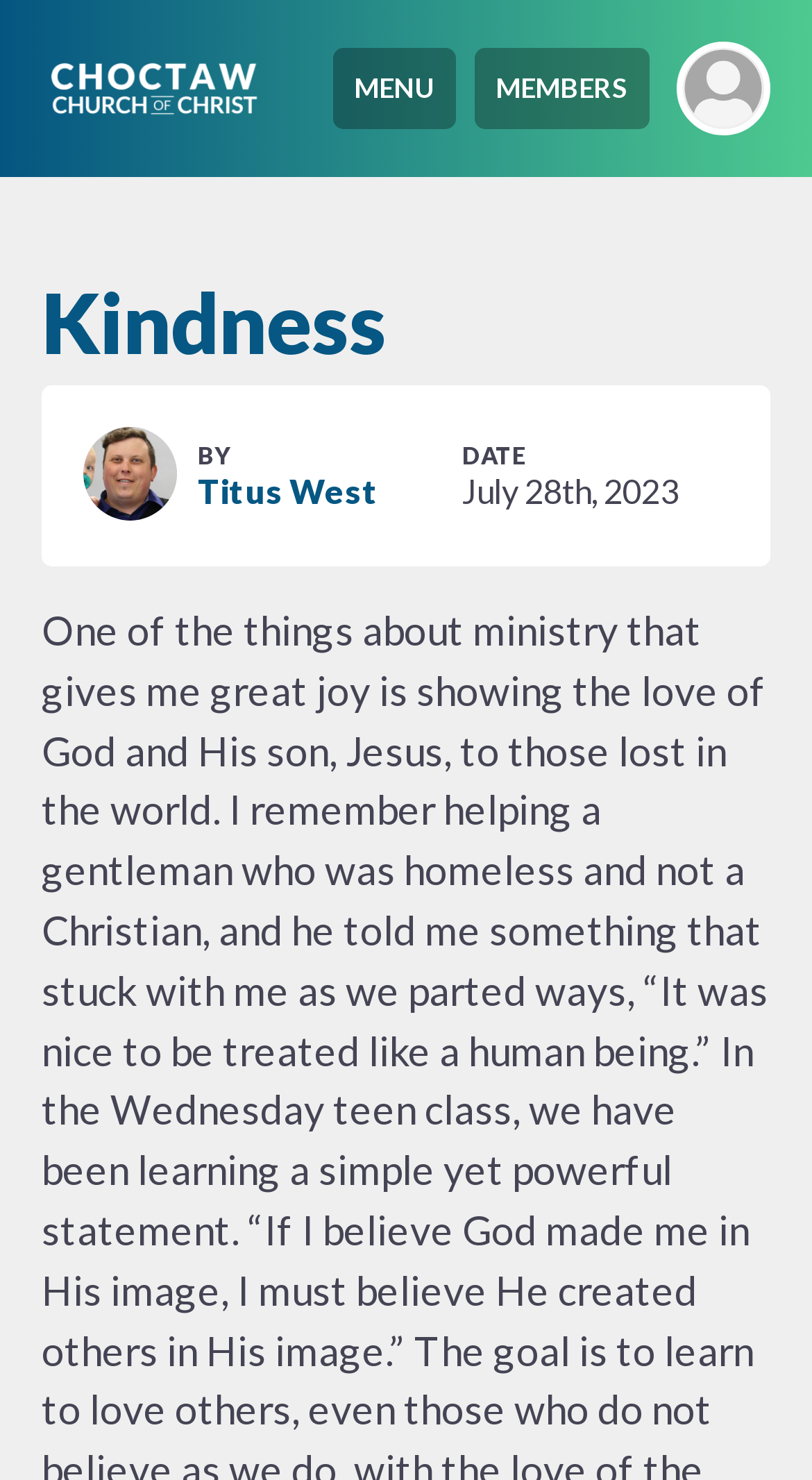When was the article published?
Answer the question with a single word or phrase derived from the image.

July 28th, 2023